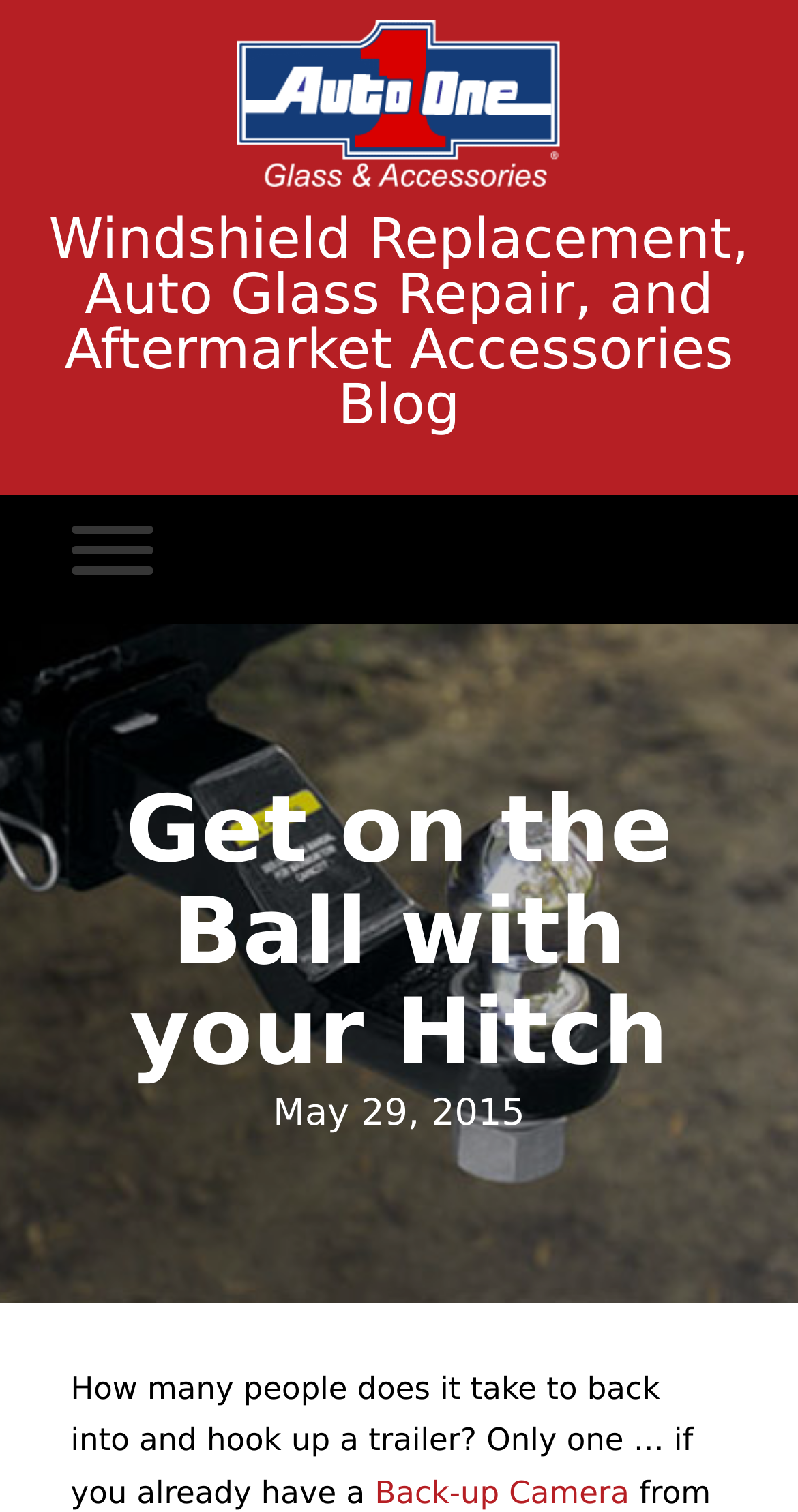Provide the bounding box coordinates of the HTML element described by the text: "aria-label="Open"". The coordinates should be in the format [left, top, right, bottom] with values between 0 and 1.

[0.088, 0.348, 0.191, 0.38]